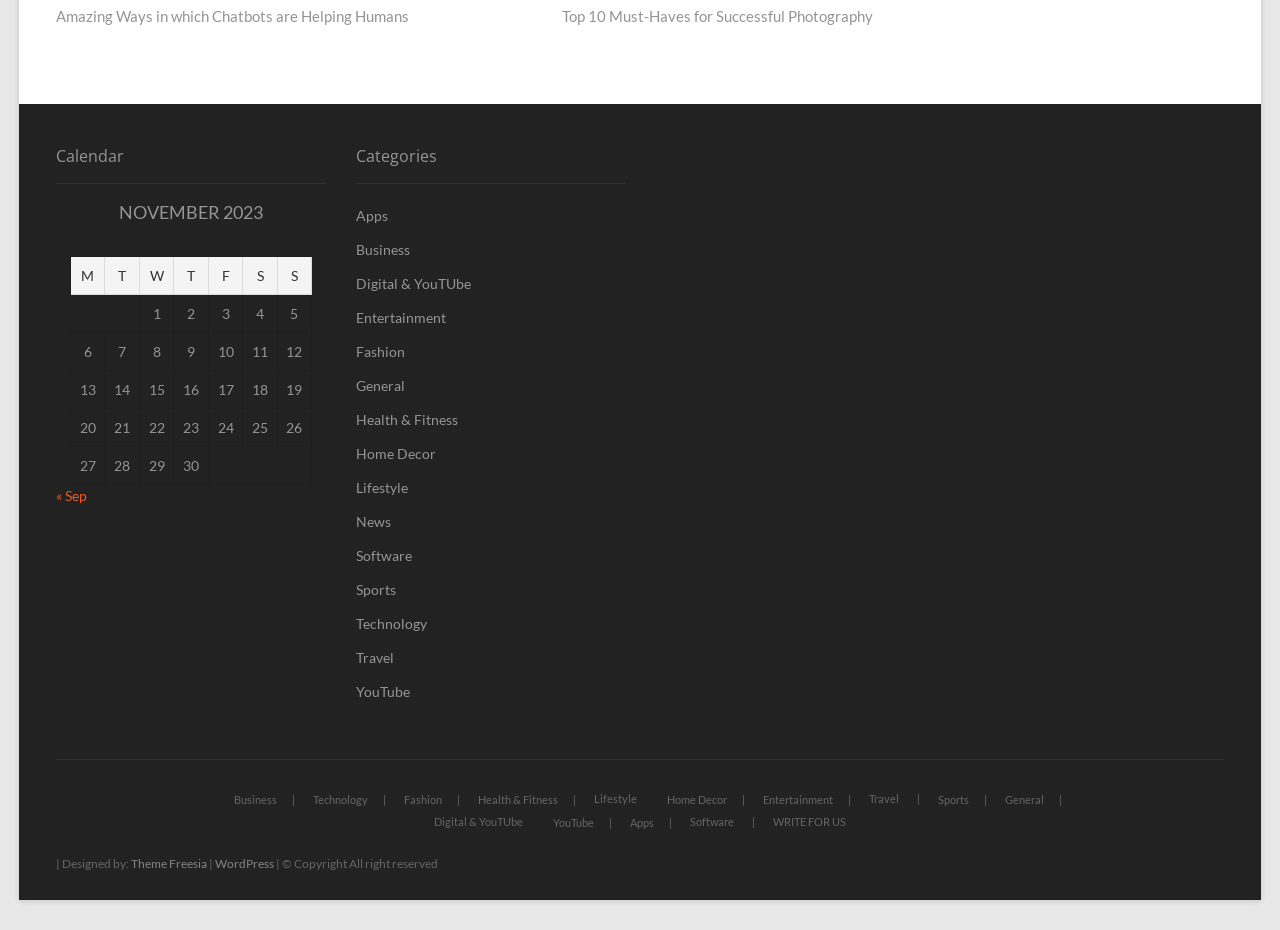Return the bounding box coordinates of the UI element that corresponds to this description: "Health & Fitness". The coordinates must be given as four float numbers in the range of 0 and 1, [left, top, right, bottom].

[0.278, 0.439, 0.488, 0.462]